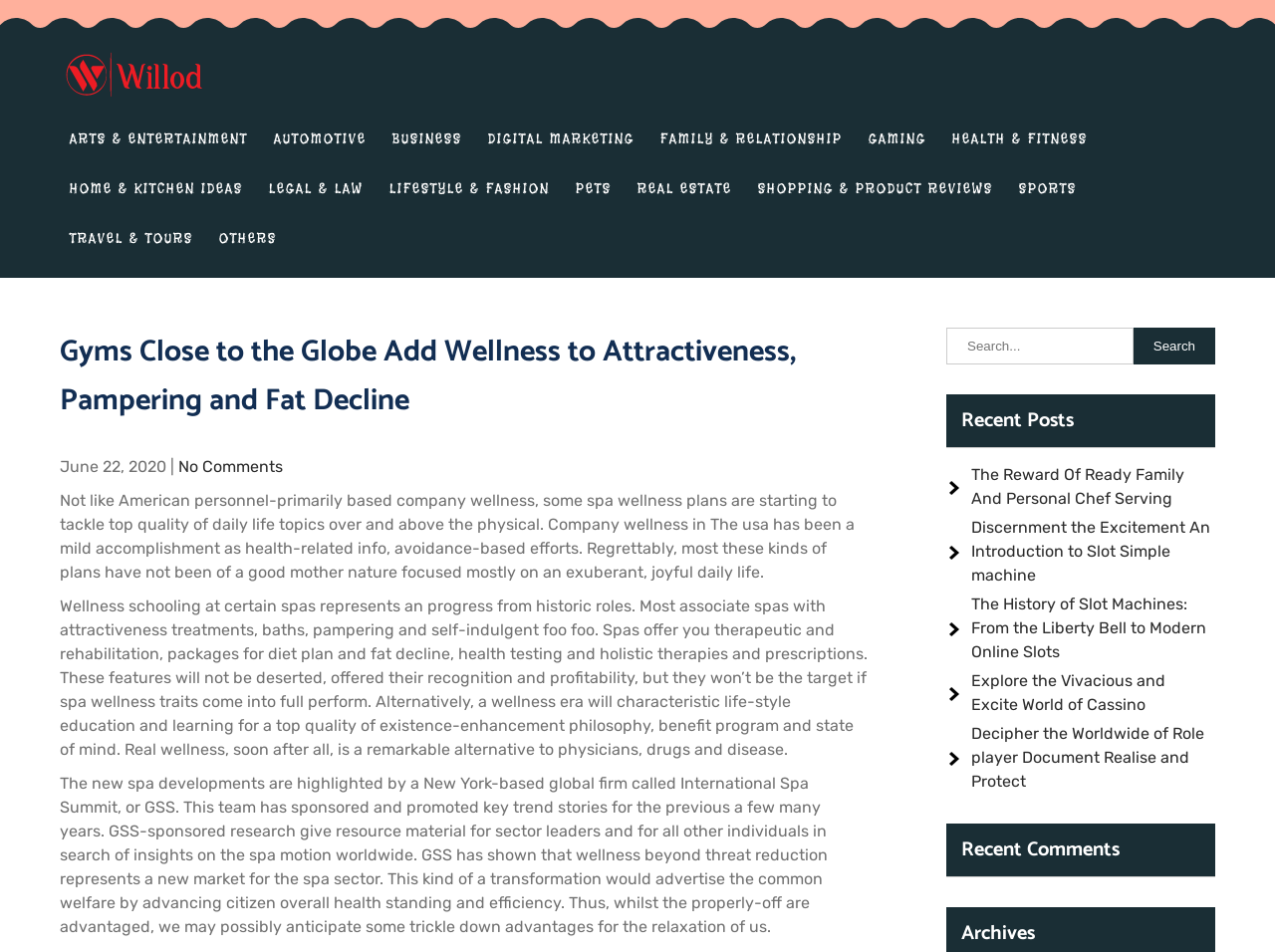Please reply with a single word or brief phrase to the question: 
What is the title of the section below the main article?

Recent Posts